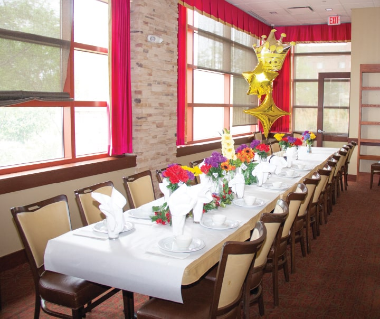What is the color of the curtains?
Answer with a single word or short phrase according to what you see in the image.

Bright red